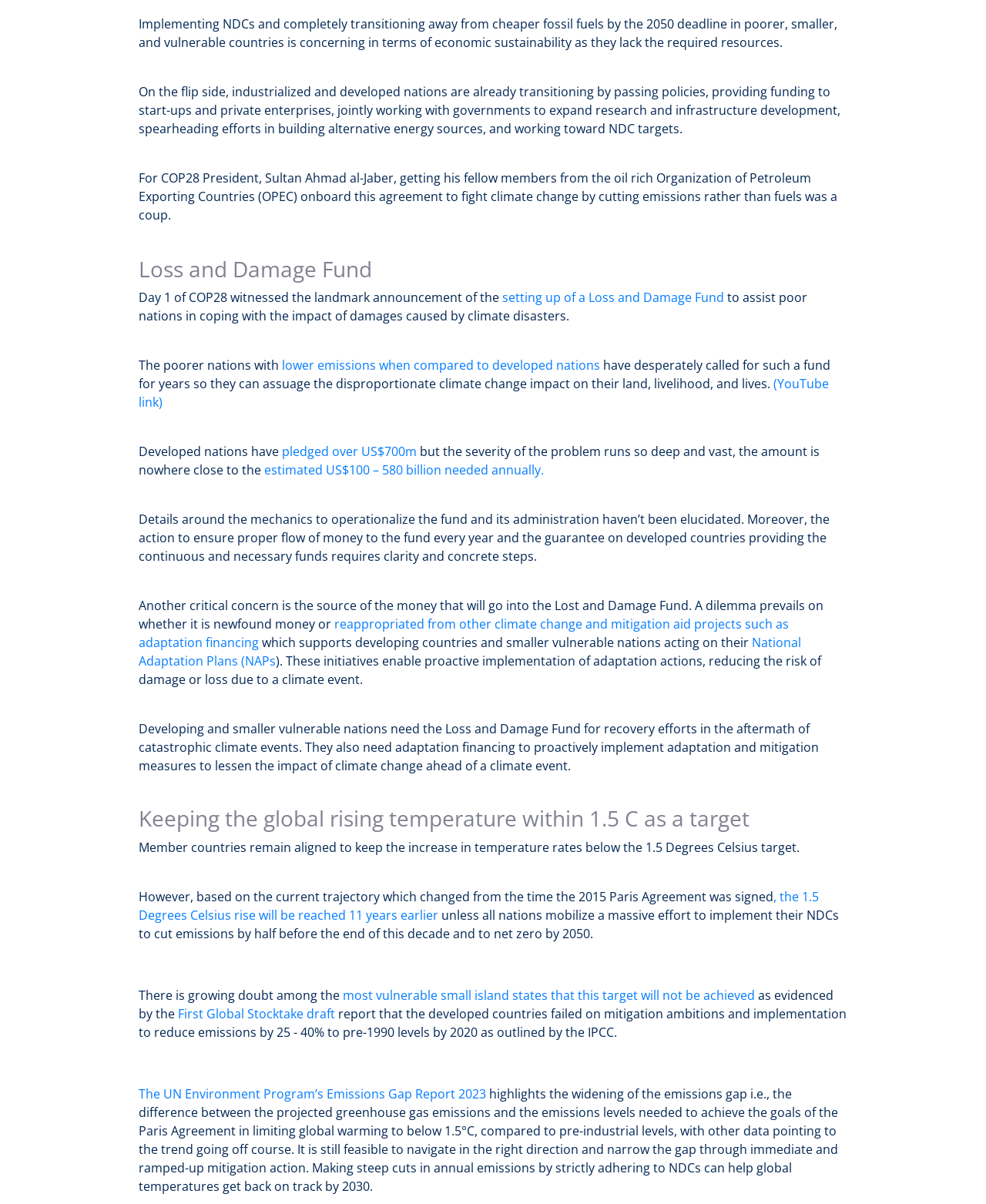Please examine the image and answer the question with a detailed explanation:
What is the purpose of the Loss and Damage Fund?

The purpose of the Loss and Damage Fund is to assist poor nations in coping with the impact of damages caused by climate disasters, as mentioned in the text 'to assist poor nations in coping with the impact of damages caused by climate disasters'.